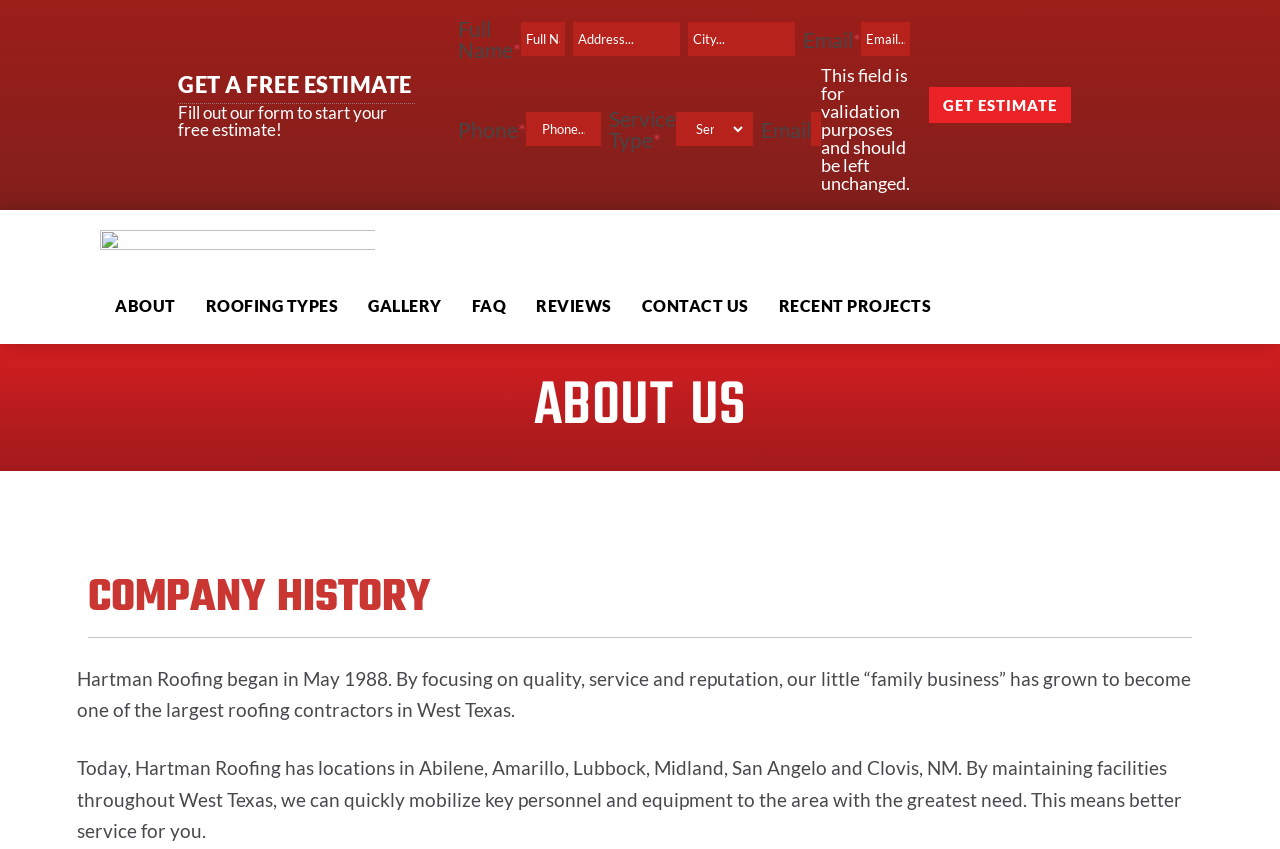Find the bounding box coordinates of the element I should click to carry out the following instruction: "Enter your full name".

[0.407, 0.026, 0.441, 0.066]